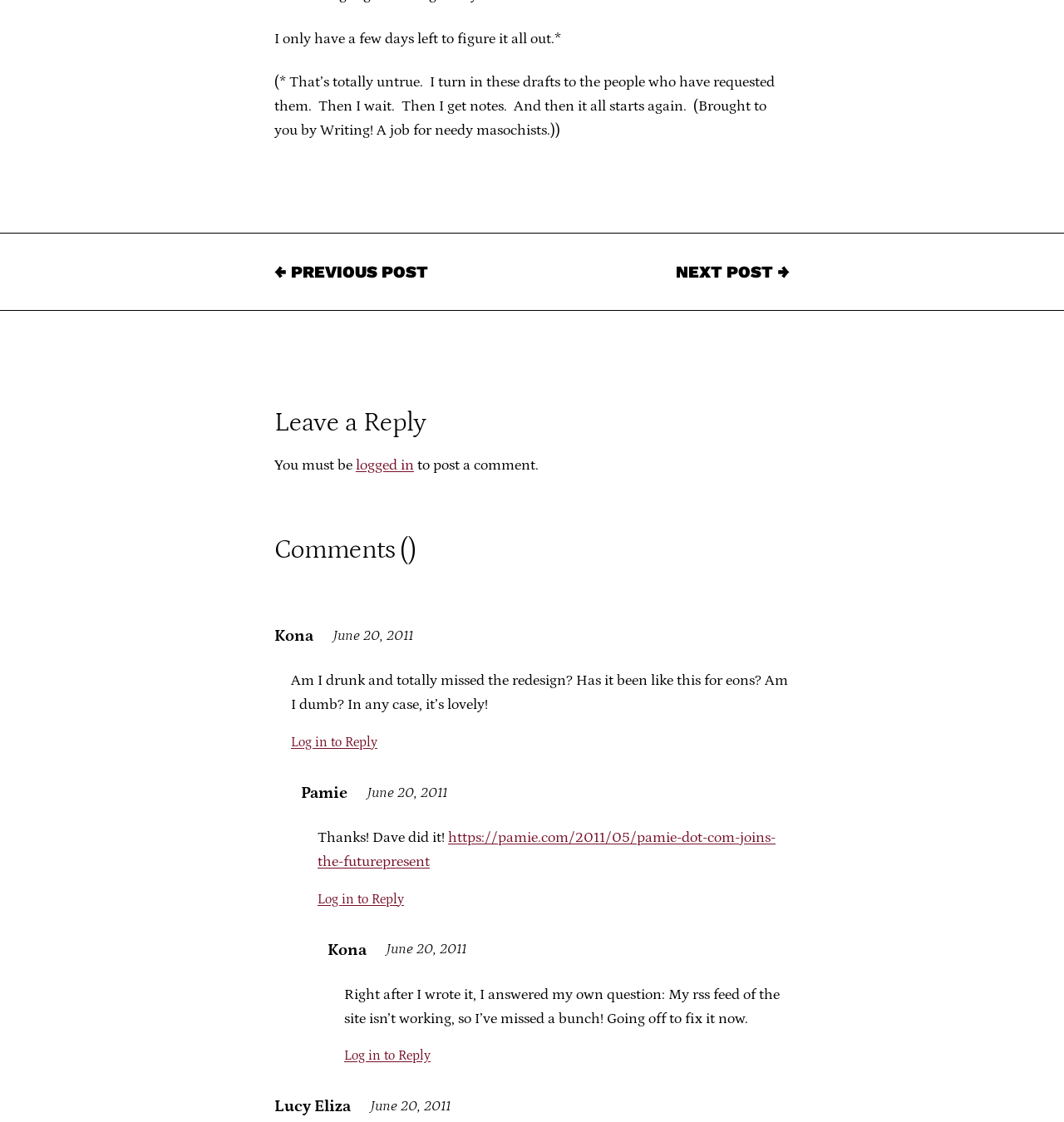What is the date of the first comment?
Carefully analyze the image and provide a thorough answer to the question.

I found the date 'June 20, 2011' associated with the first comment from Kona, which suggests that it is the date of the first comment.